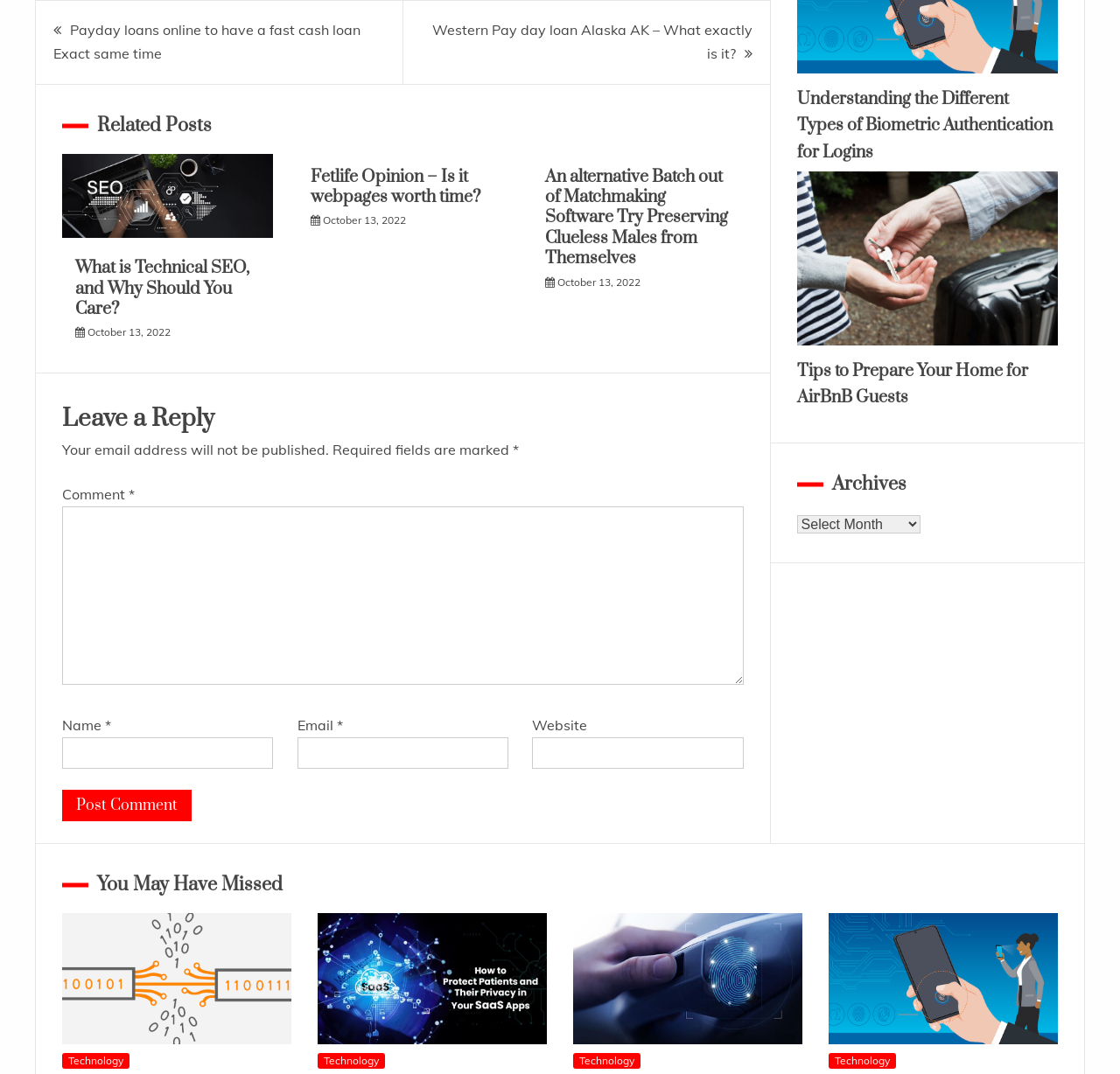What is the title of the first post?
Provide a concise answer using a single word or phrase based on the image.

Payday loans online to have a fast cash loan Exact same time